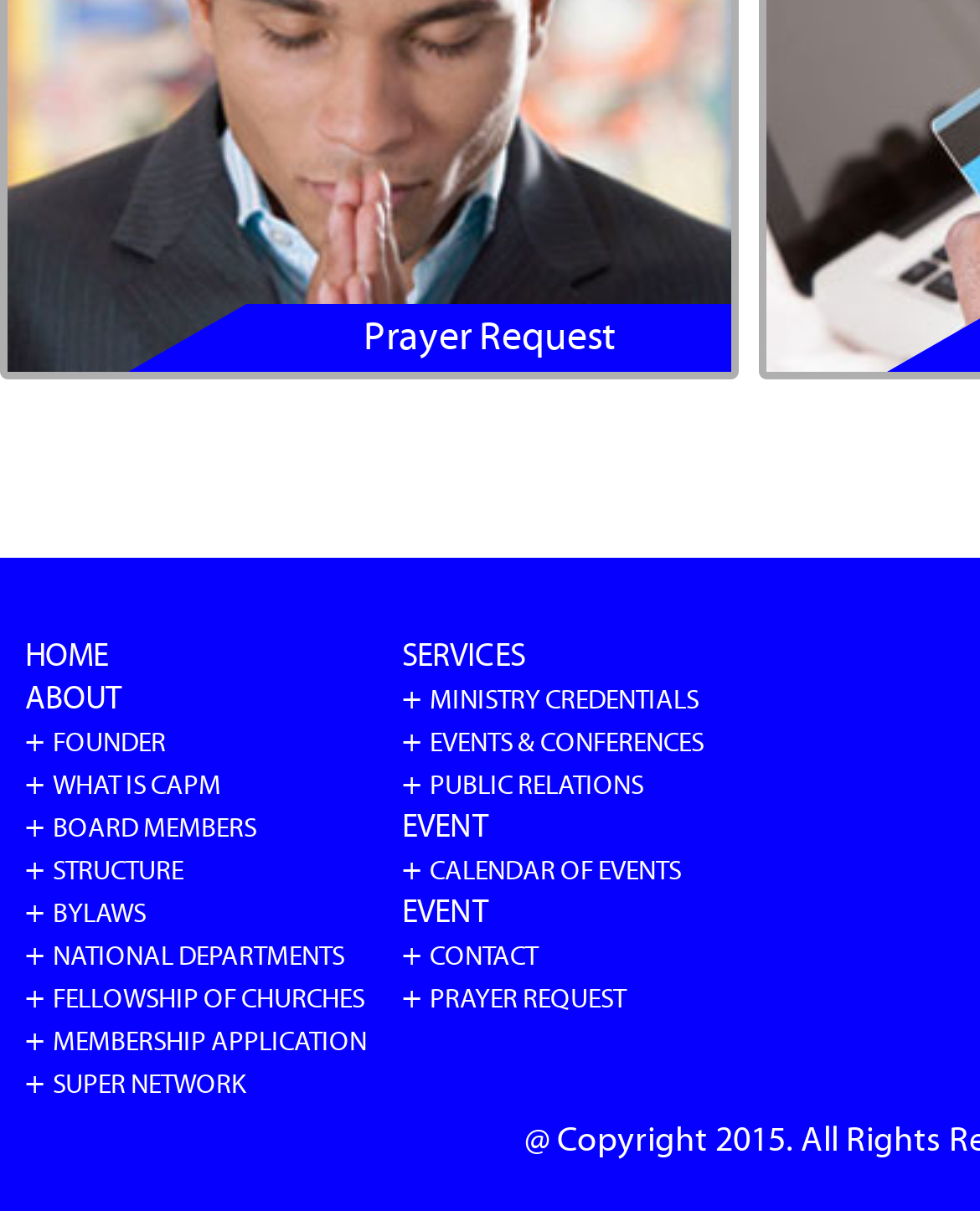Provide the bounding box coordinates for the area that should be clicked to complete the instruction: "go to home page".

[0.026, 0.526, 0.11, 0.557]